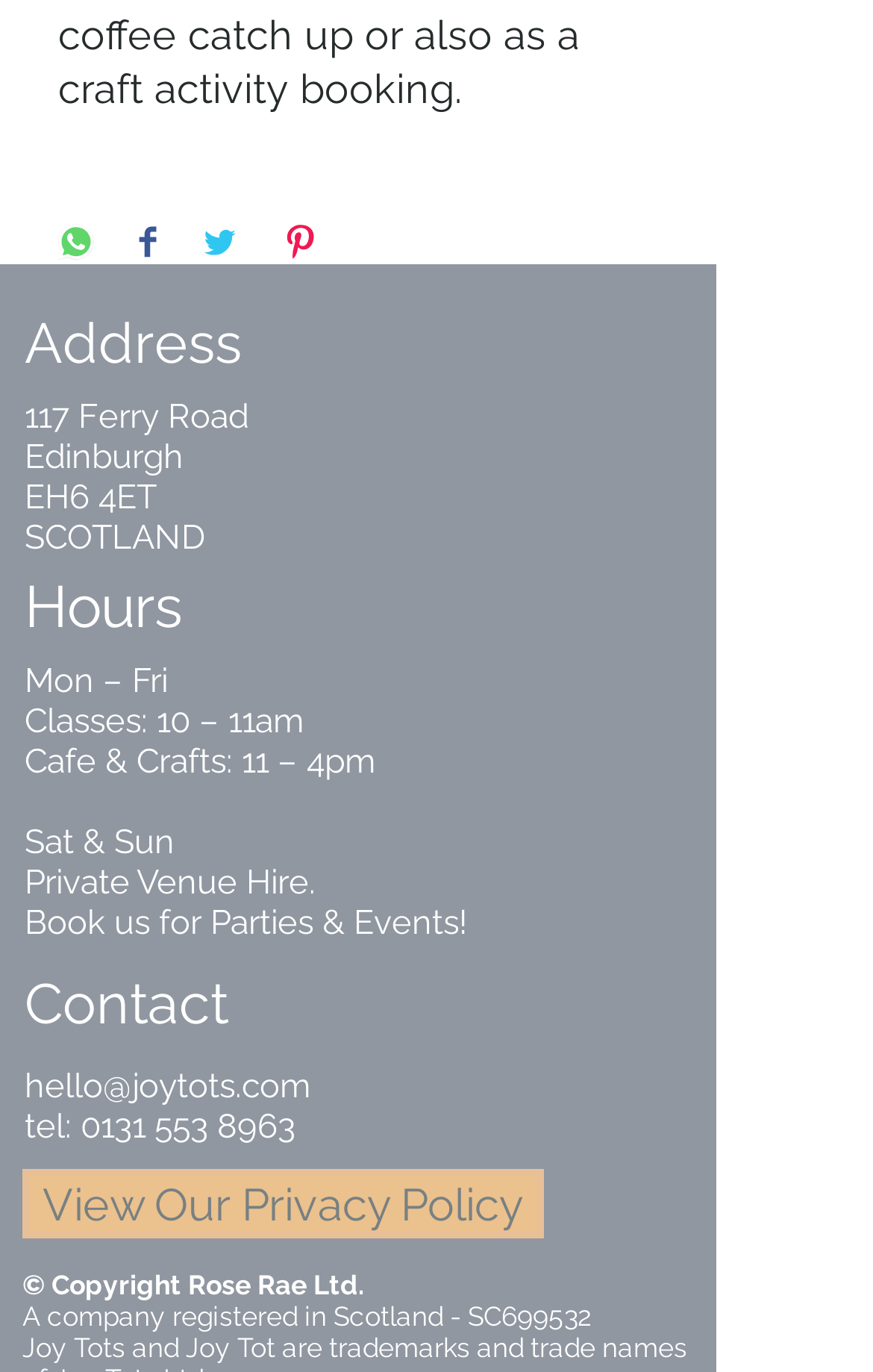Find the bounding box of the element with the following description: "aria-label="Share on WhatsApp"". The coordinates must be four float numbers between 0 and 1, formatted as [left, top, right, bottom].

[0.067, 0.164, 0.108, 0.195]